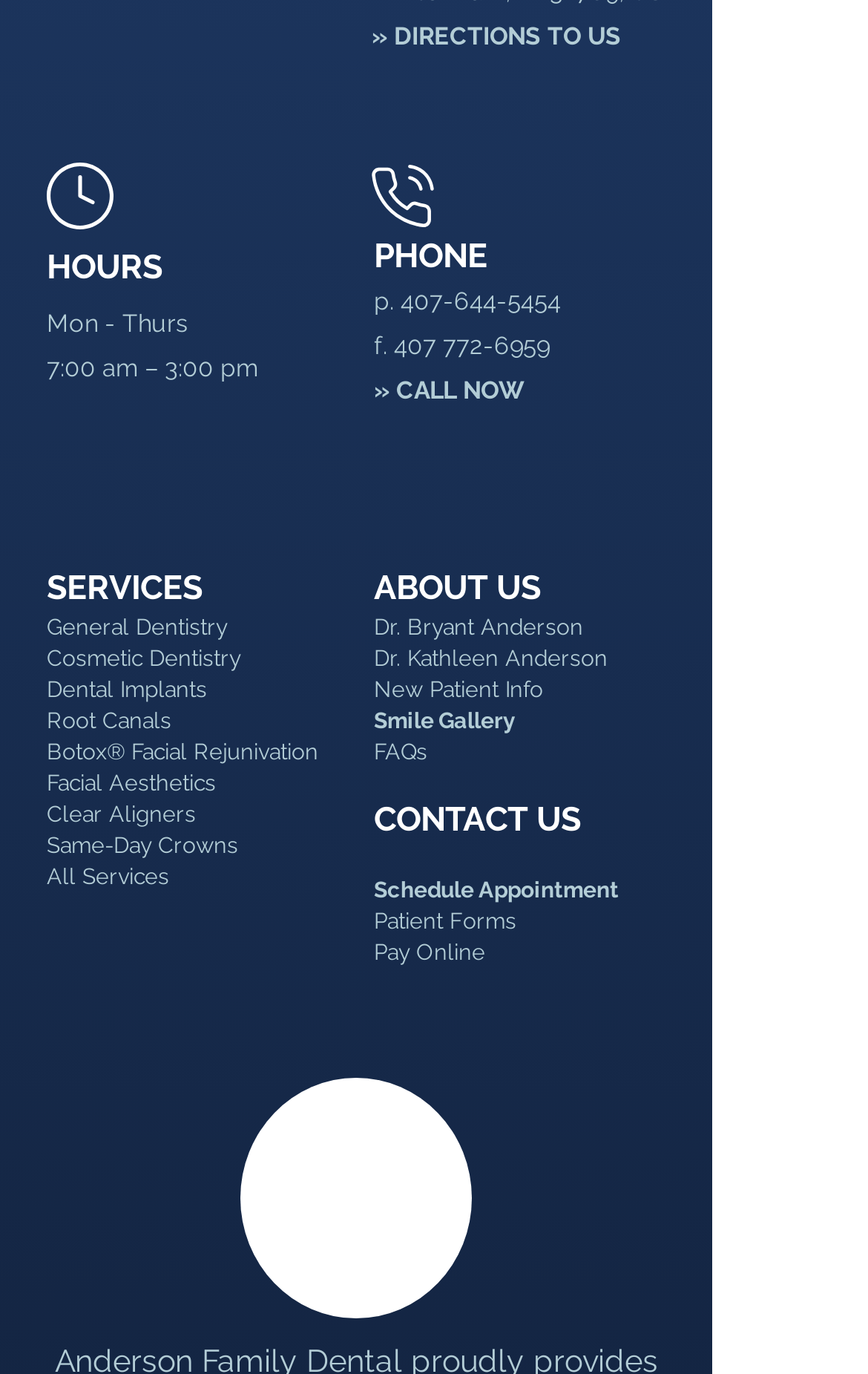What is the purpose of the website?
Give a one-word or short phrase answer based on the image.

Dental services